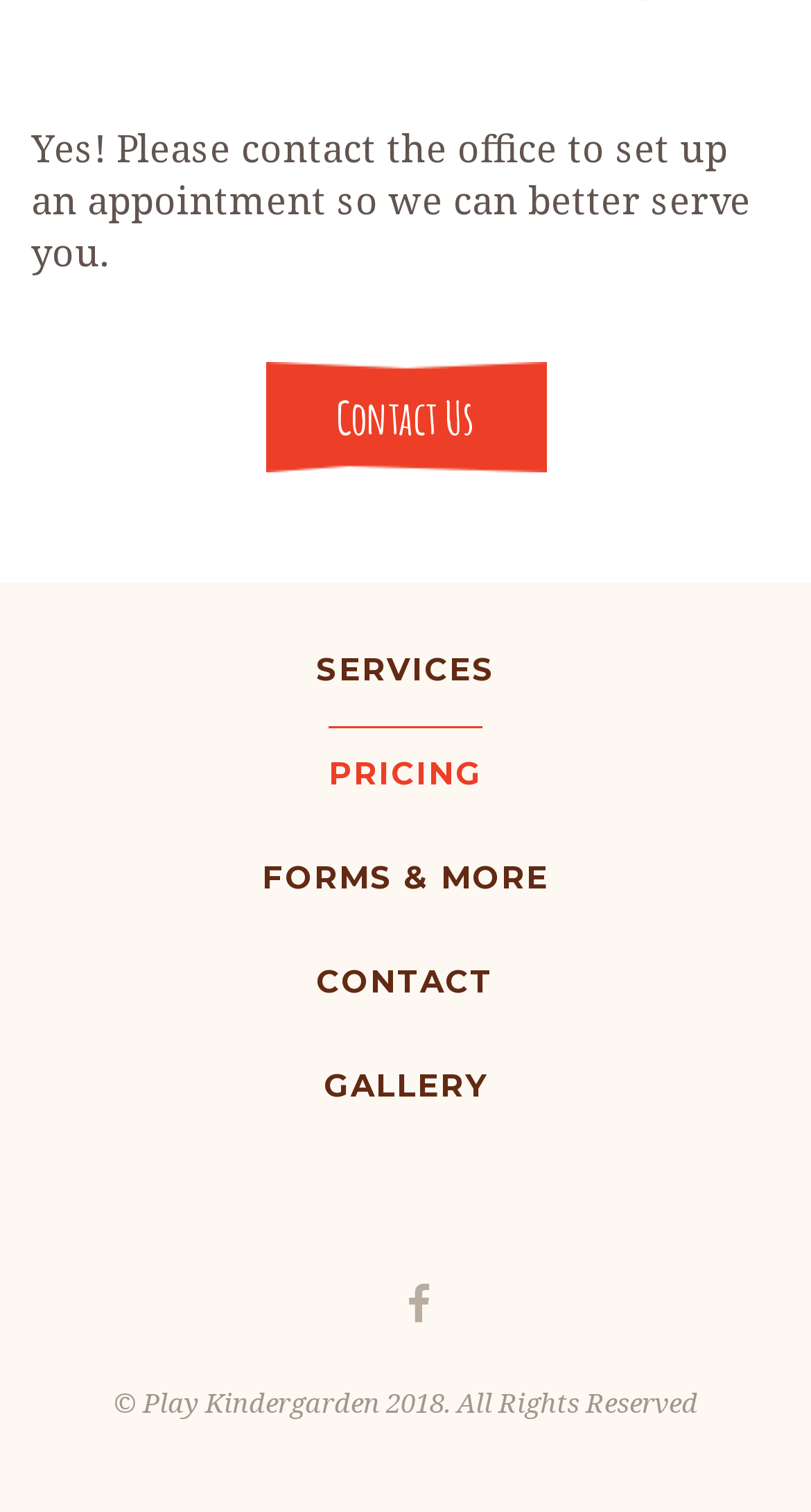Give the bounding box coordinates for this UI element: "CONTACT". The coordinates should be four float numbers between 0 and 1, arranged as [left, top, right, bottom].

[0.39, 0.615, 0.61, 0.684]